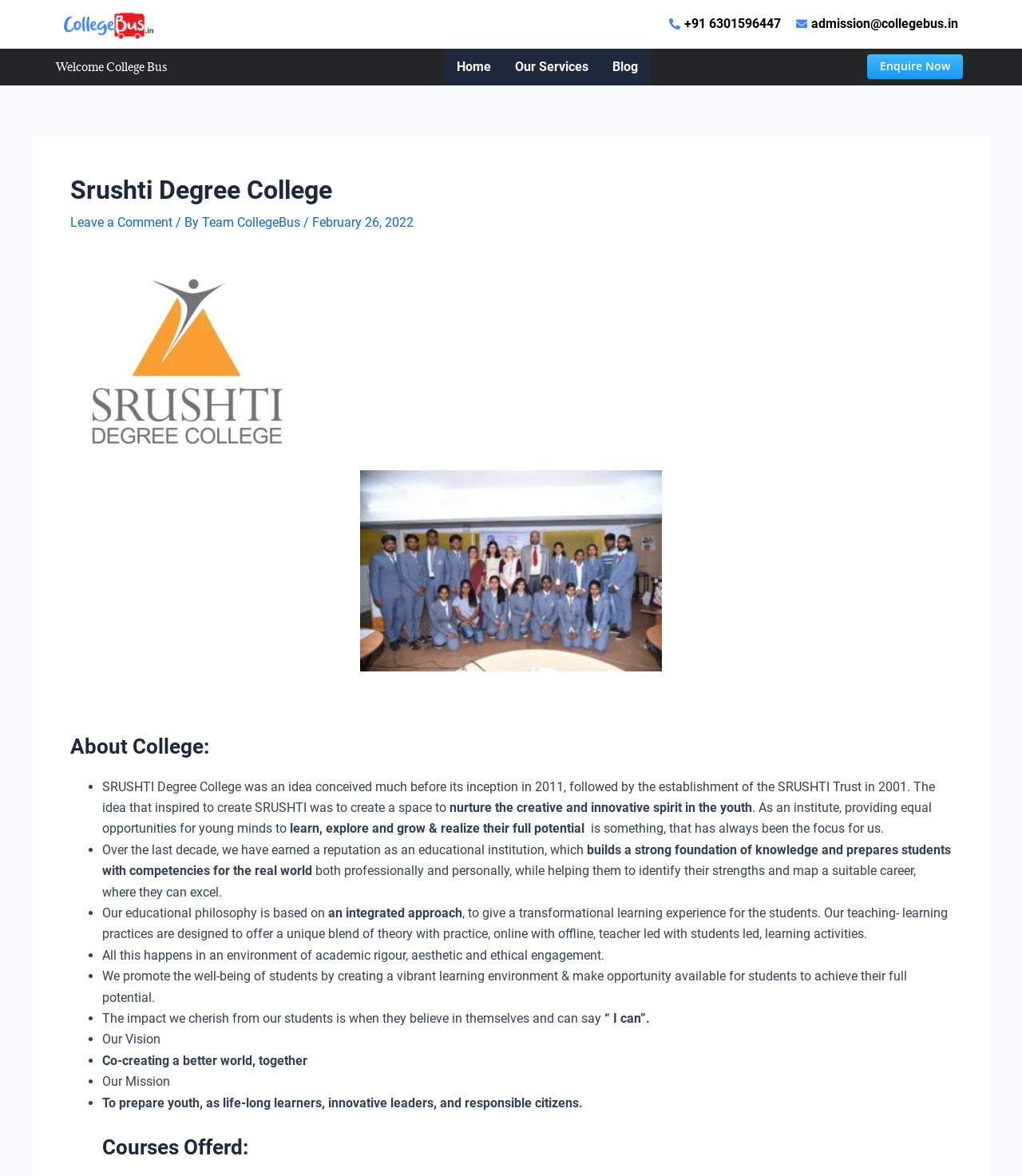Identify the bounding box coordinates for the region of the element that should be clicked to carry out the instruction: "Call the phone number". The bounding box coordinates should be four float numbers between 0 and 1, i.e., [left, top, right, bottom].

[0.652, 0.012, 0.764, 0.03]